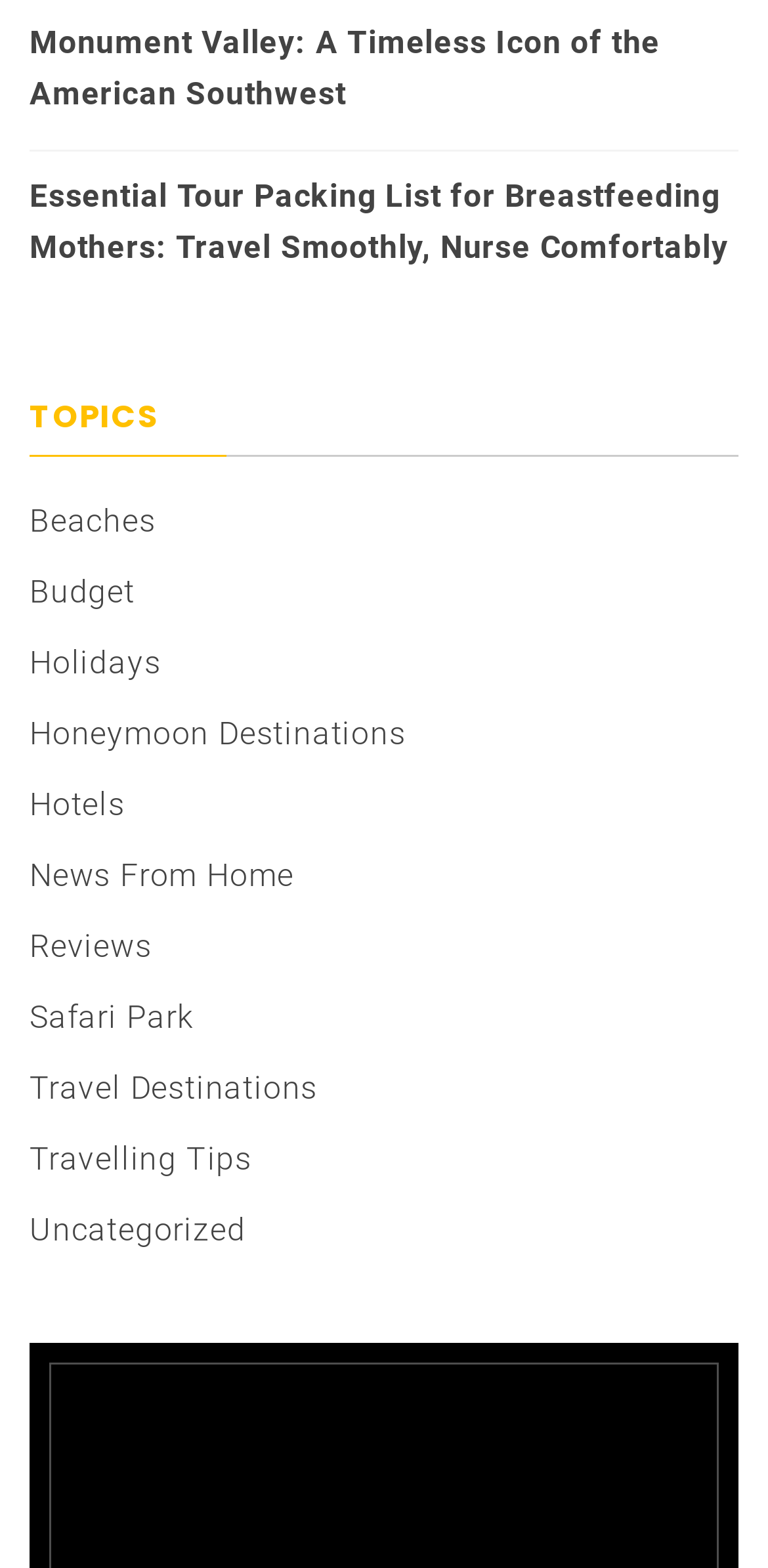Using the information in the image, could you please answer the following question in detail:
Are there any articles on the webpage?

I saw two links at the top of the webpage, 'Monument Valley: A Timeless Icon of the American Southwest' and 'Essential Tour Packing List for Breastfeeding Mothers: Travel Smoothly, Nurse Comfortably', which appear to be article titles.